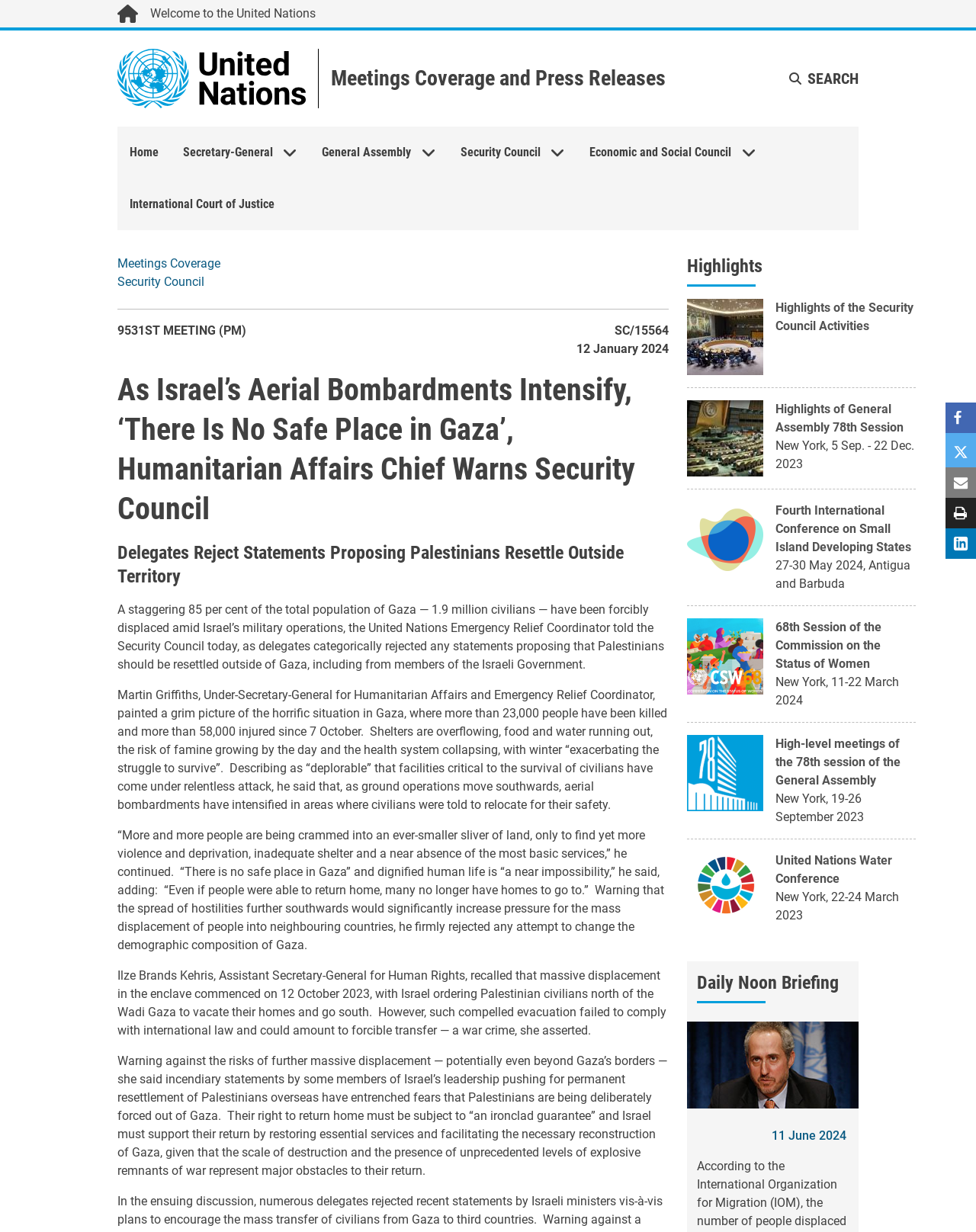Locate the bounding box coordinates of the item that should be clicked to fulfill the instruction: "Click the 'SEARCH' button".

[0.809, 0.056, 0.88, 0.072]